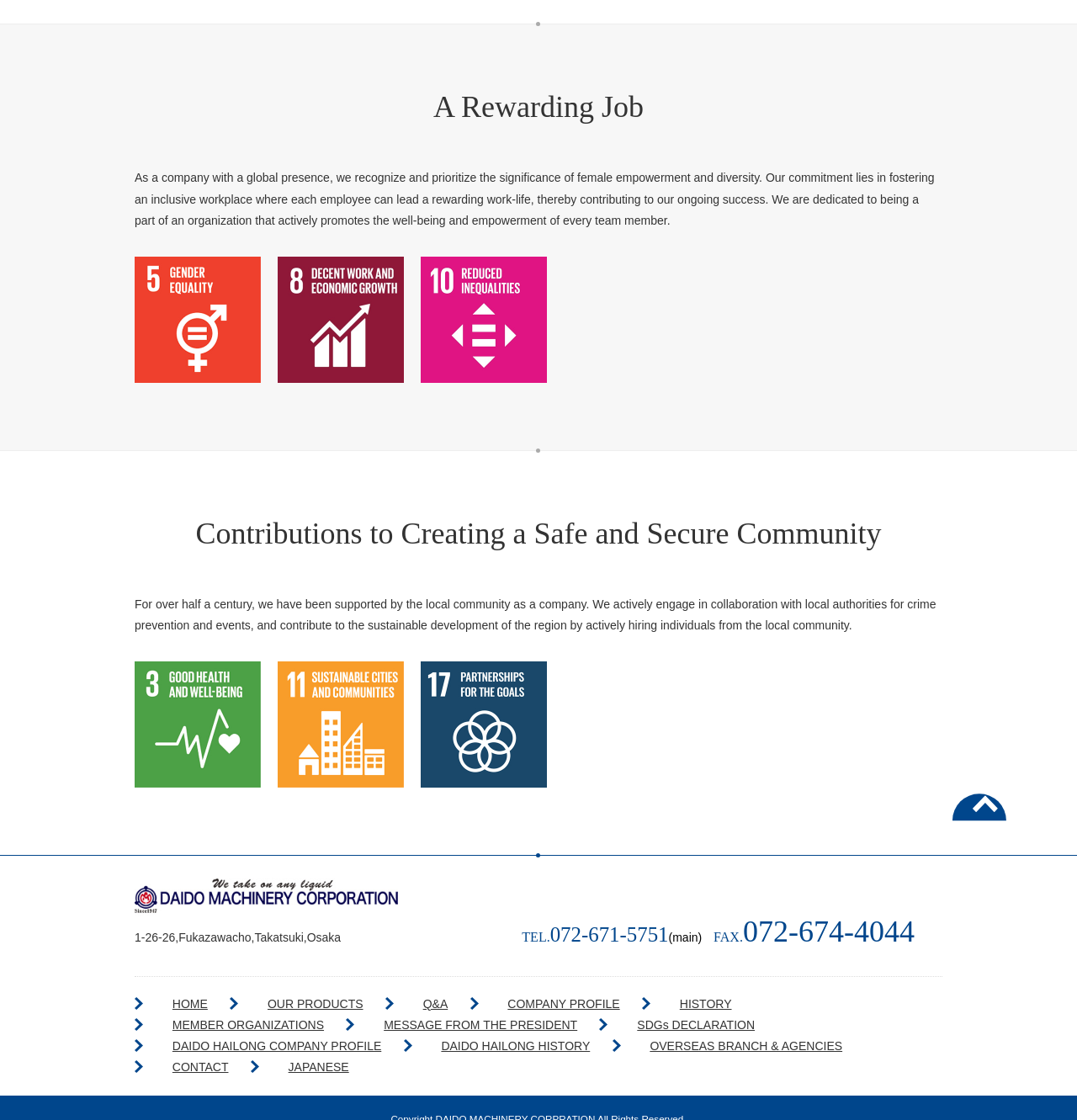Determine the bounding box coordinates of the clickable region to follow the instruction: "Click the 'CONTACT' link".

[0.344, 0.928, 0.396, 0.94]